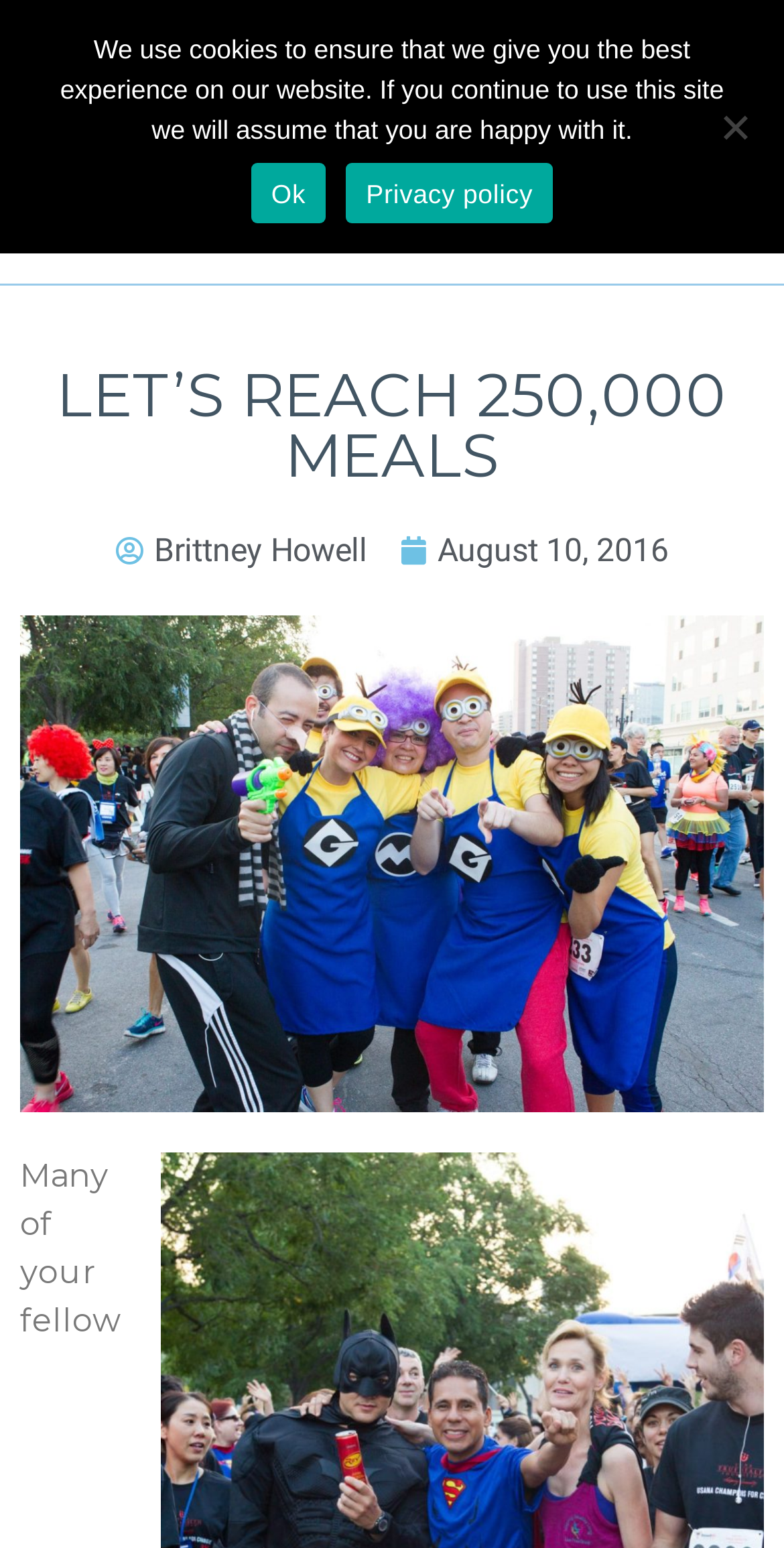Given the following UI element description: "Brittney Howell", find the bounding box coordinates in the webpage screenshot.

[0.147, 0.34, 0.468, 0.372]